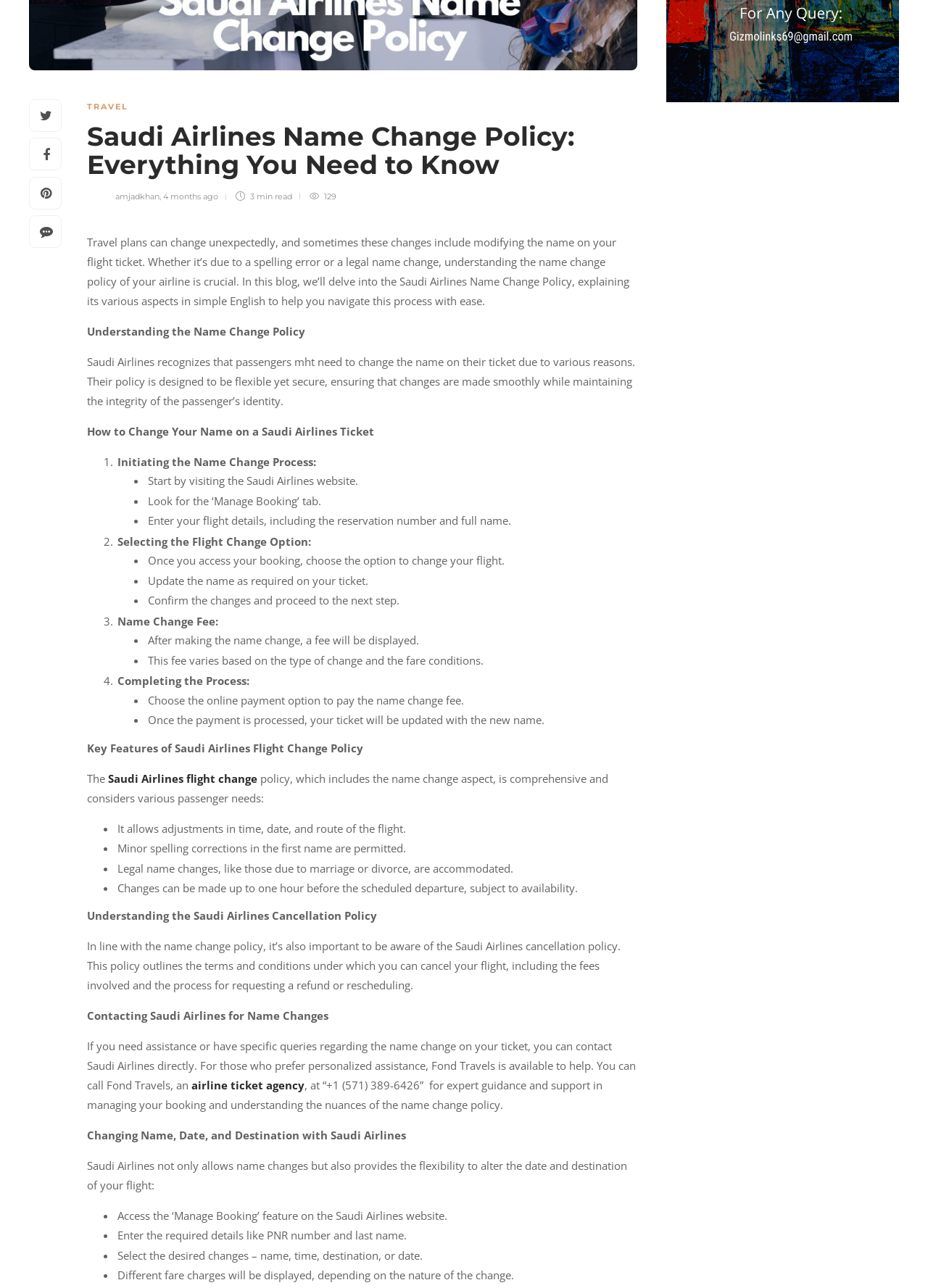Given the description amjadkhan, predict the bounding box coordinates of the UI element. Ensure the coordinates are in the format (top-left x, top-left y, bottom-right x, bottom-right y) and all values are between 0 and 1.

[0.124, 0.148, 0.172, 0.156]